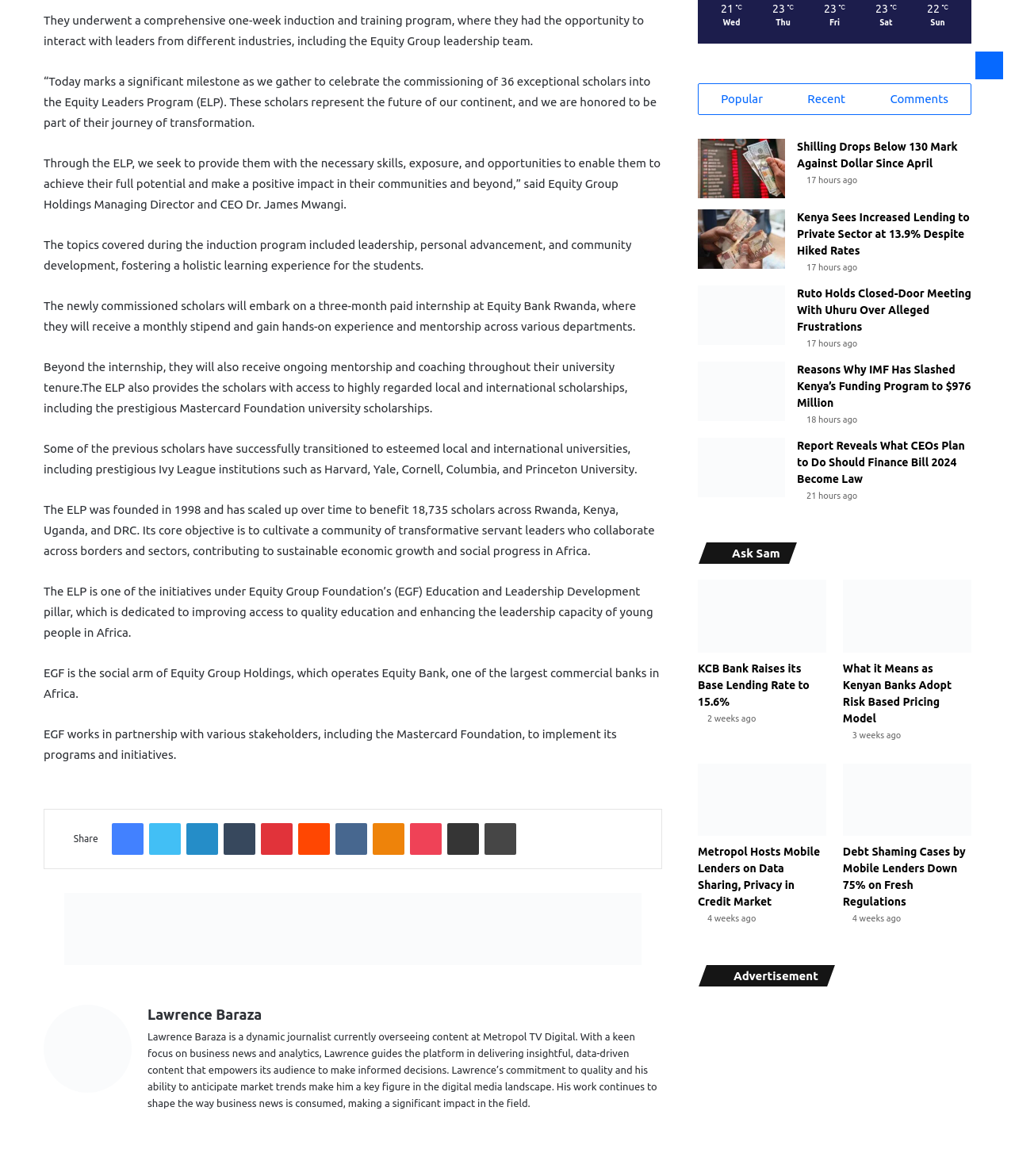Identify the bounding box coordinates of the area that should be clicked in order to complete the given instruction: "View the photo of Lawrence Baraza". The bounding box coordinates should be four float numbers between 0 and 1, i.e., [left, top, right, bottom].

[0.043, 0.854, 0.13, 0.929]